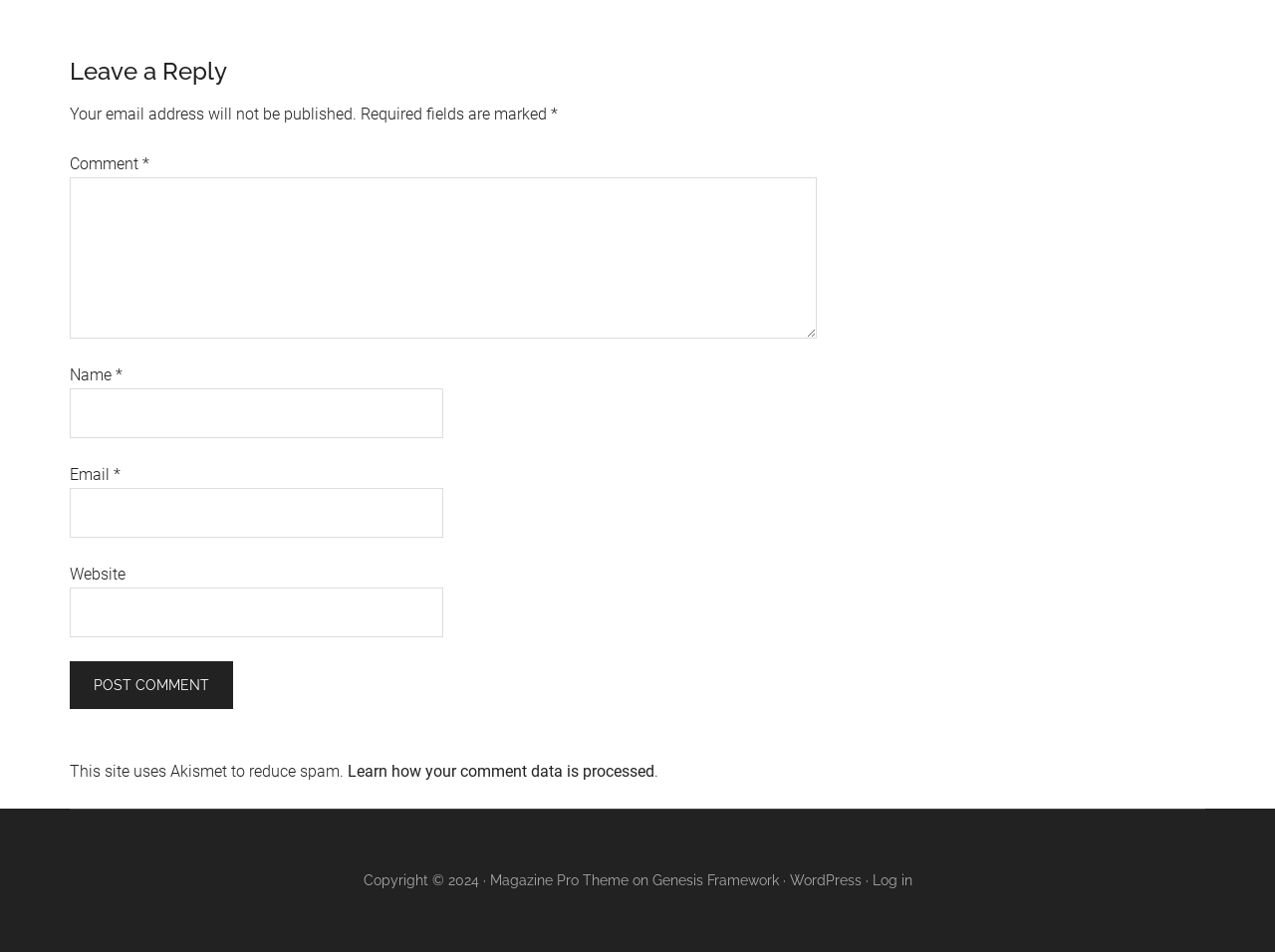Please determine the bounding box coordinates, formatted as (top-left x, top-left y, bottom-right x, bottom-right y), with all values as floating point numbers between 0 and 1. Identify the bounding box of the region described as: Magazine Pro Theme

[0.384, 0.917, 0.493, 0.933]